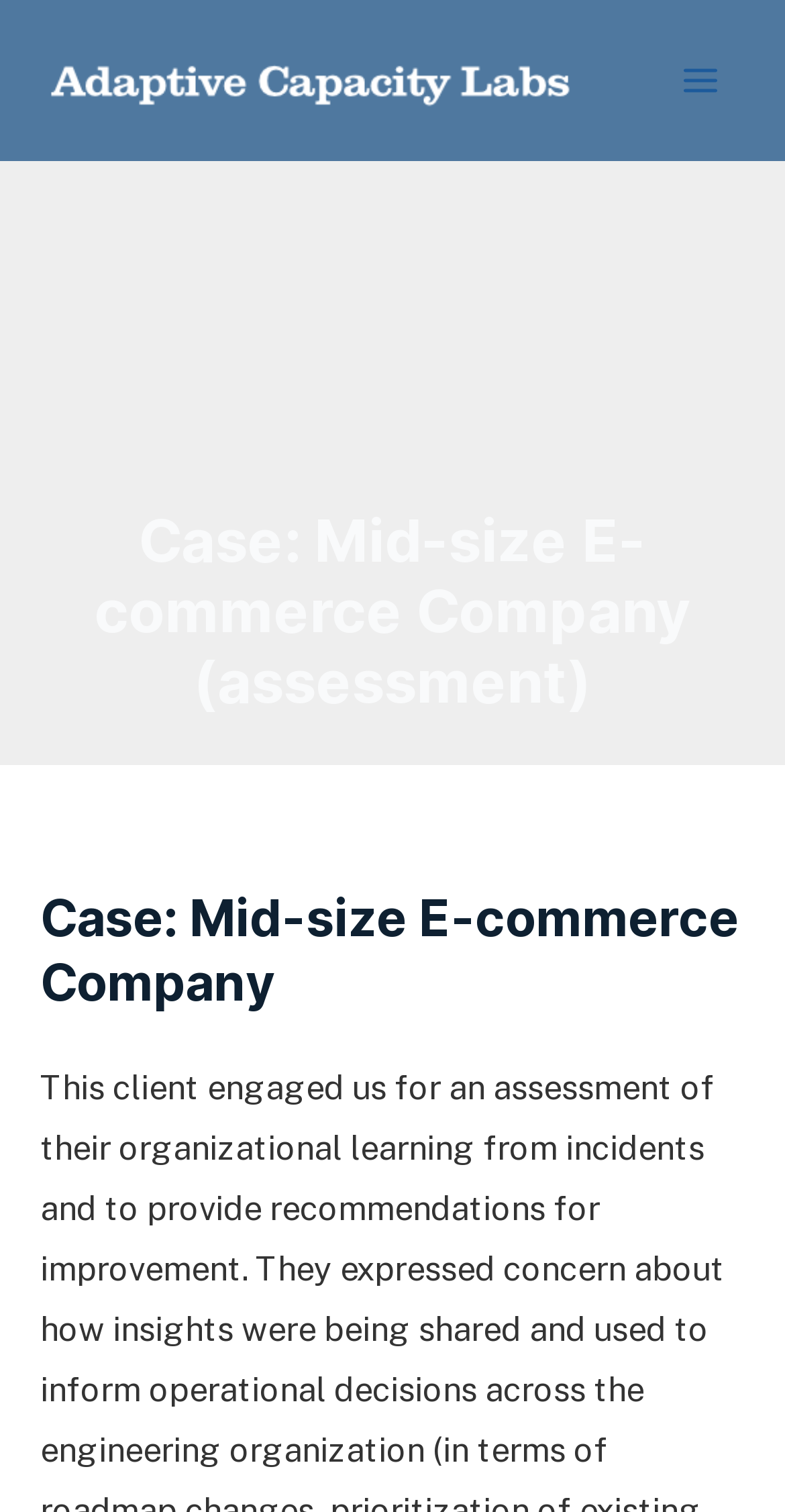Please specify the bounding box coordinates in the format (top-left x, top-left y, bottom-right x, bottom-right y), with values ranging from 0 to 1. Identify the bounding box for the UI component described as follows: Main Menu

[0.834, 0.024, 0.949, 0.083]